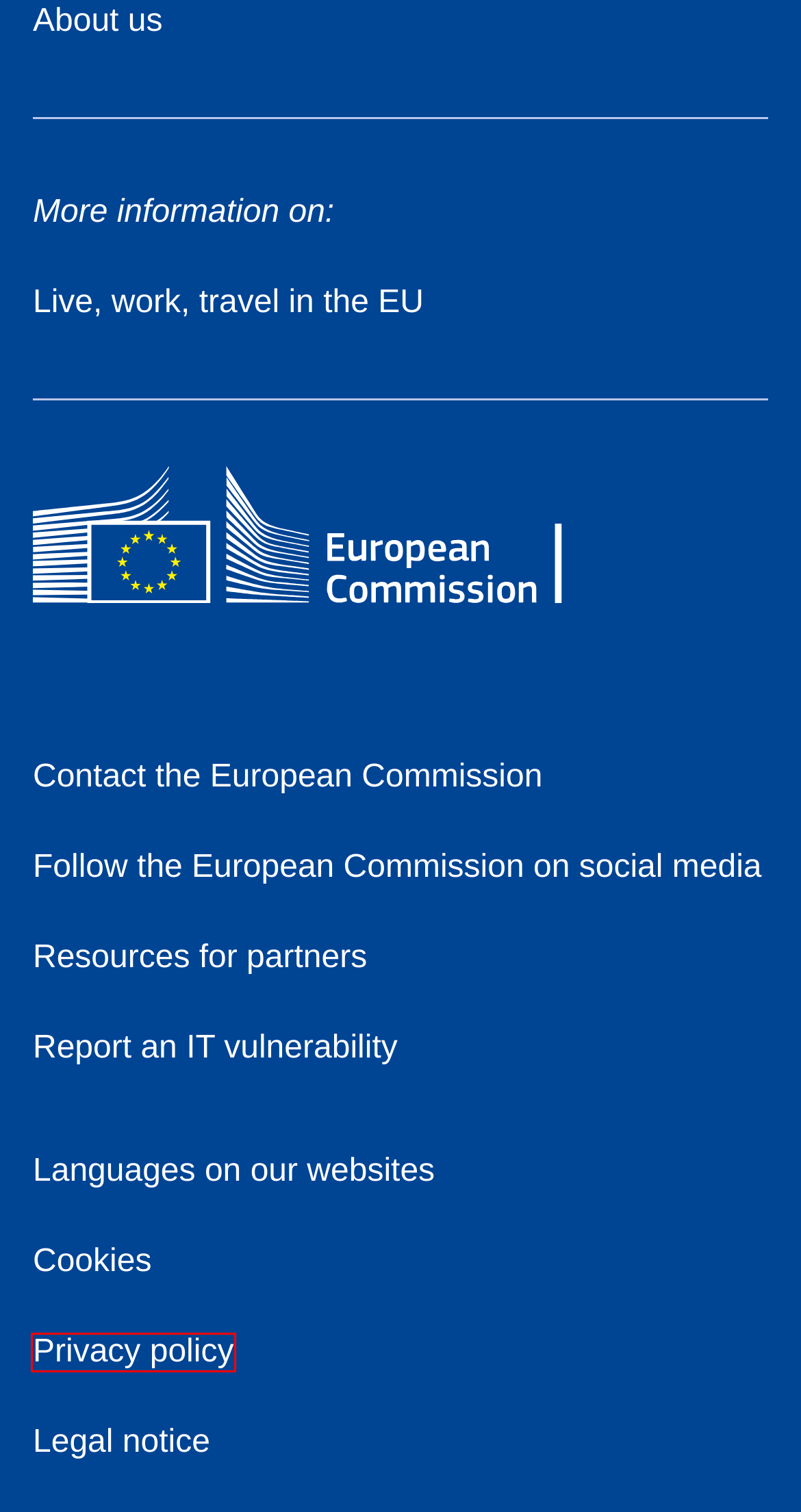Given a webpage screenshot with a UI element marked by a red bounding box, choose the description that best corresponds to the new webpage that will appear after clicking the element. The candidates are:
A. Resources for partners - European Commission
B. Social media accounts | European Union
C. Languages on the European Commission websites
D. Legal notice - European Commission
E. Contact - European Commission
F. Privacy policy for websites managed by the European Commission - European Commission
G. Cookies policy - European Commission
H. Vulnerability Disclosure Policy - European Commission

F